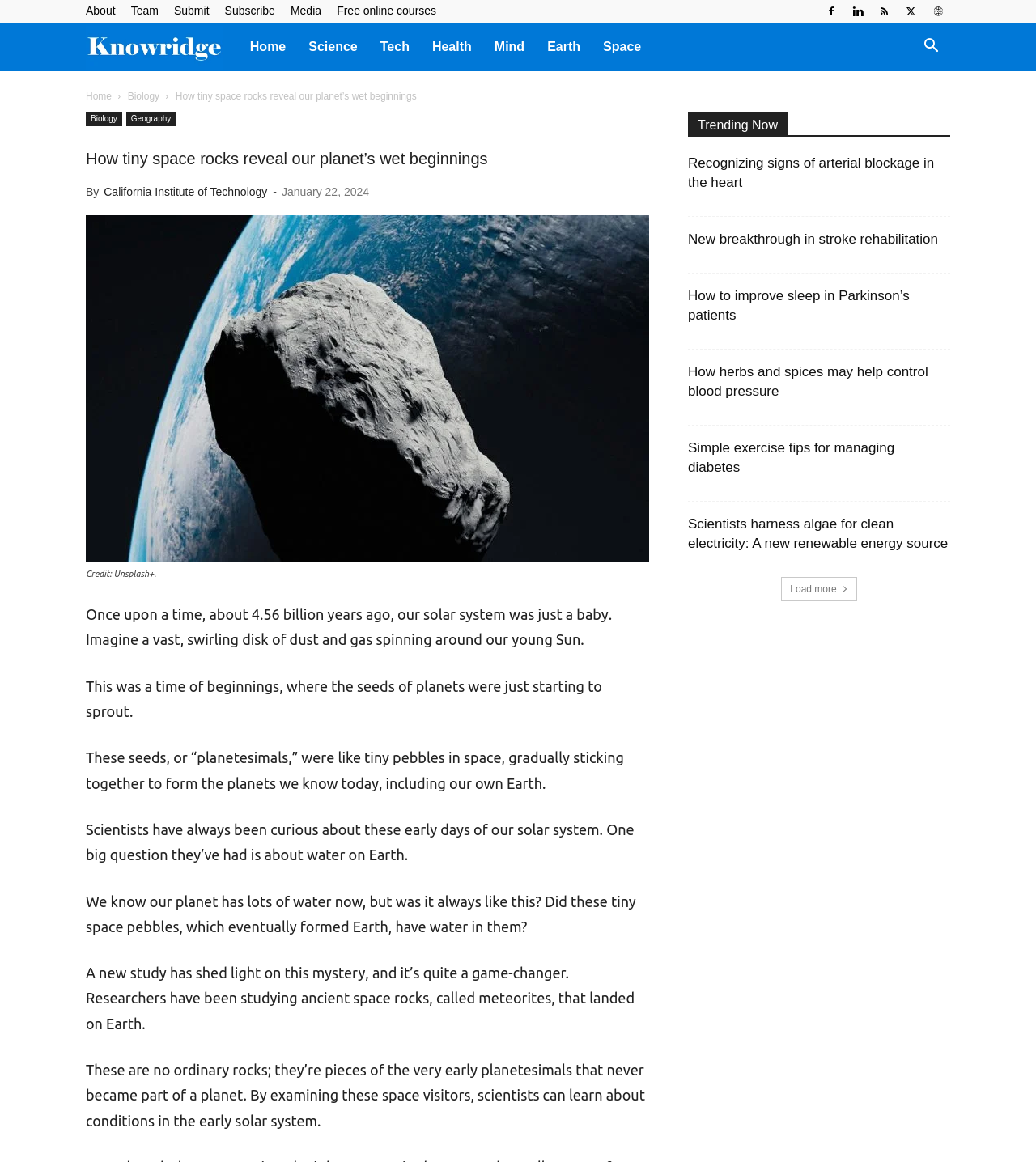Provide a comprehensive description of the webpage.

This webpage is about a scientific article titled "How tiny space rocks reveal our planet's wet beginnings." The article is from the California Institute of Technology and was published on January 22, 2024. 

At the top of the page, there is a navigation menu with links to "About," "Team," "Submit," "Subscribe," "Media," and "Free online courses." There are also social media icons and a search button on the top right corner. 

Below the navigation menu, there is a header section with a logo and links to different categories such as "Home," "Science," "Tech," "Health," "Mind," and "Earth." 

The main article is divided into several sections. The first section has a heading and a subheading, followed by a figure with an image and a caption. The article then discusses the formation of the solar system and the early days of planet Earth, with a focus on the presence of water. 

On the right side of the page, there is a complementary section with trending articles, including "Recognizing signs of arterial blockage in the heart," "New breakthrough in stroke rehabilitation," and "How to improve sleep in Parkinson's patients." Each trending article has a heading and a link to the full article. 

At the bottom of the page, there is a "Load more" button to load additional trending articles.